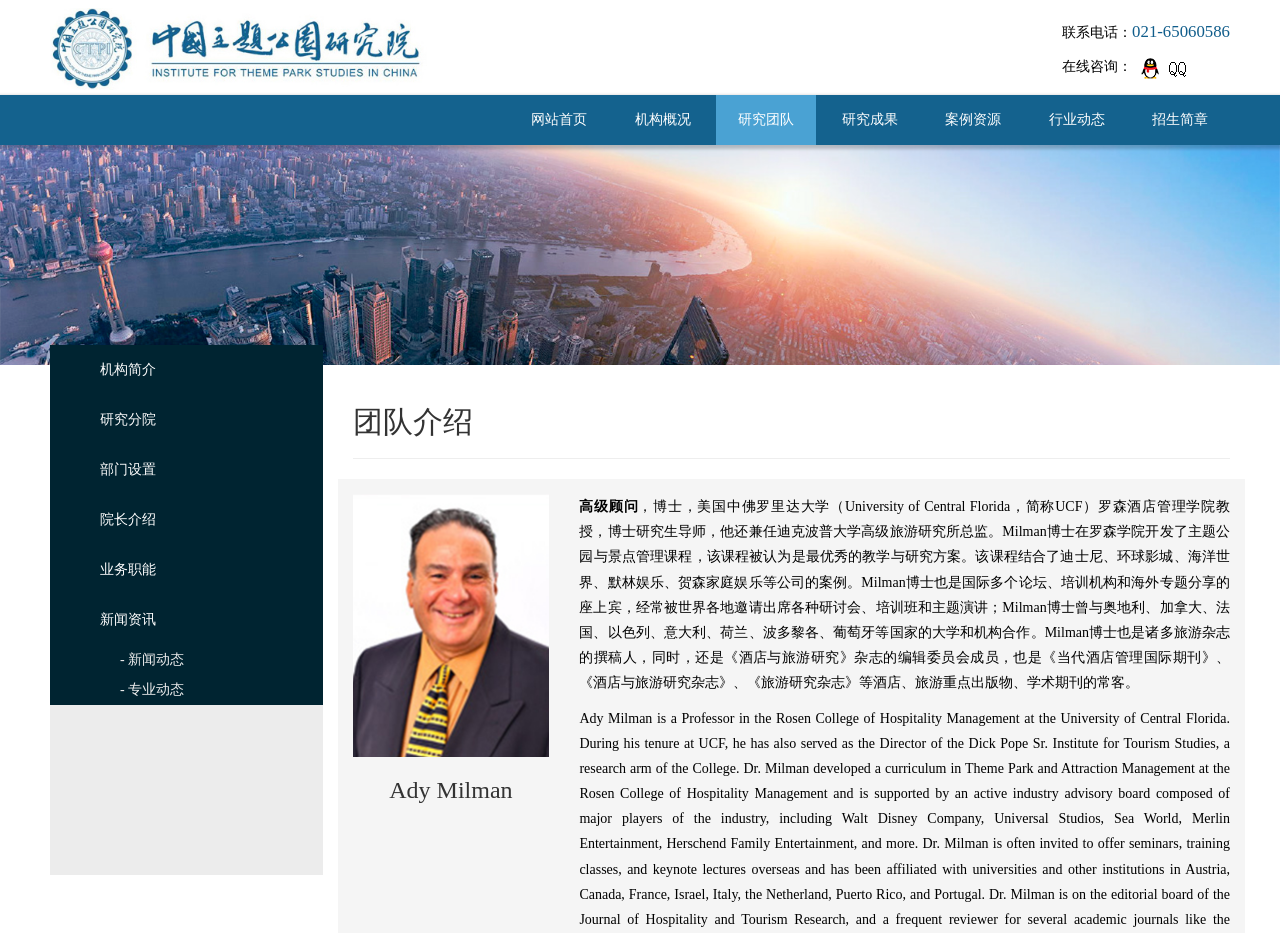What is the phone number for contact?
Give a detailed explanation using the information visible in the image.

I found the phone number by looking at the static text element that says '联系电话：' and the adjacent static text element that displays the phone number.